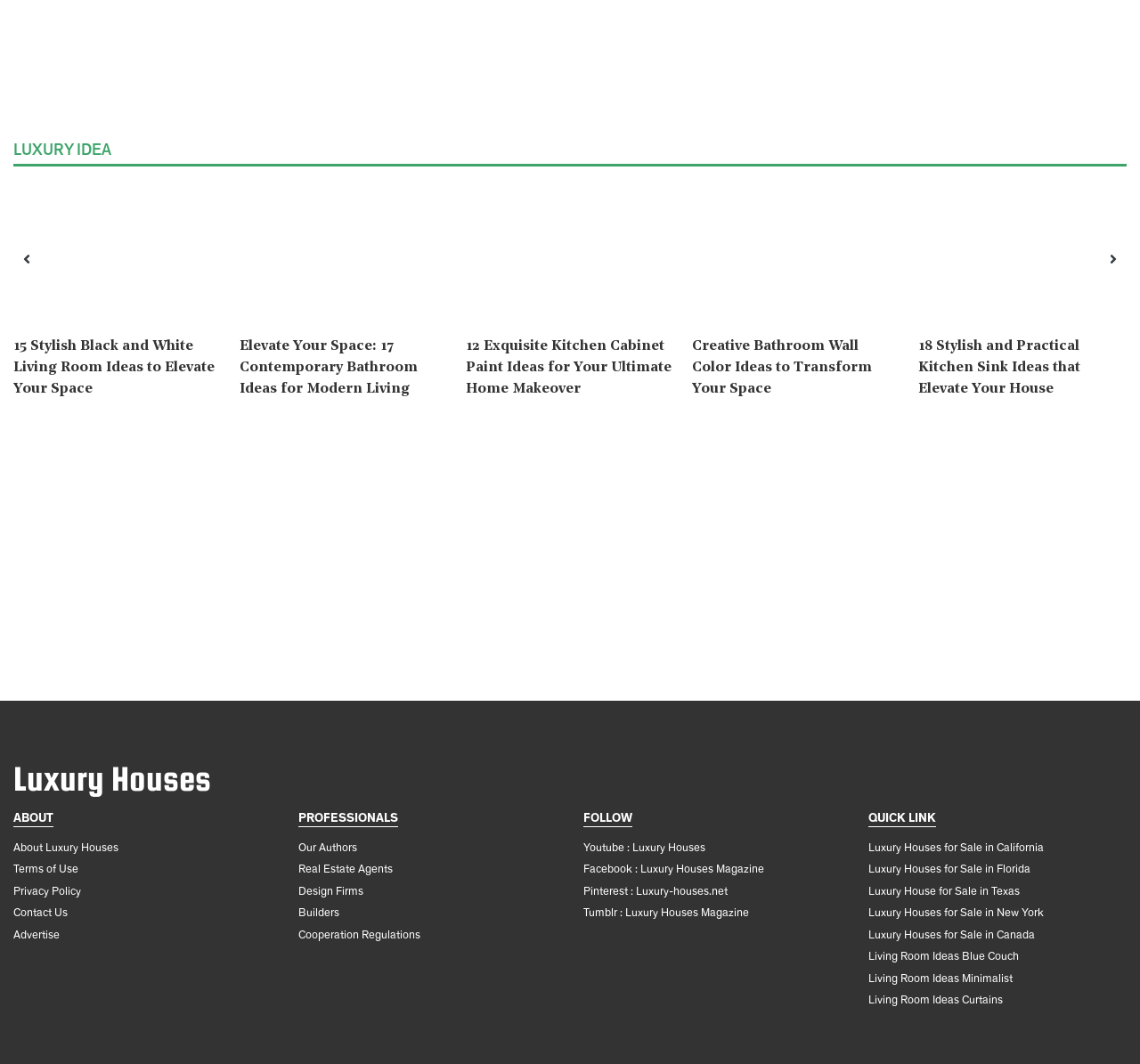Please locate the bounding box coordinates of the region I need to click to follow this instruction: "Explore 'Luxury Houses for Sale in California'".

[0.762, 0.79, 0.916, 0.806]